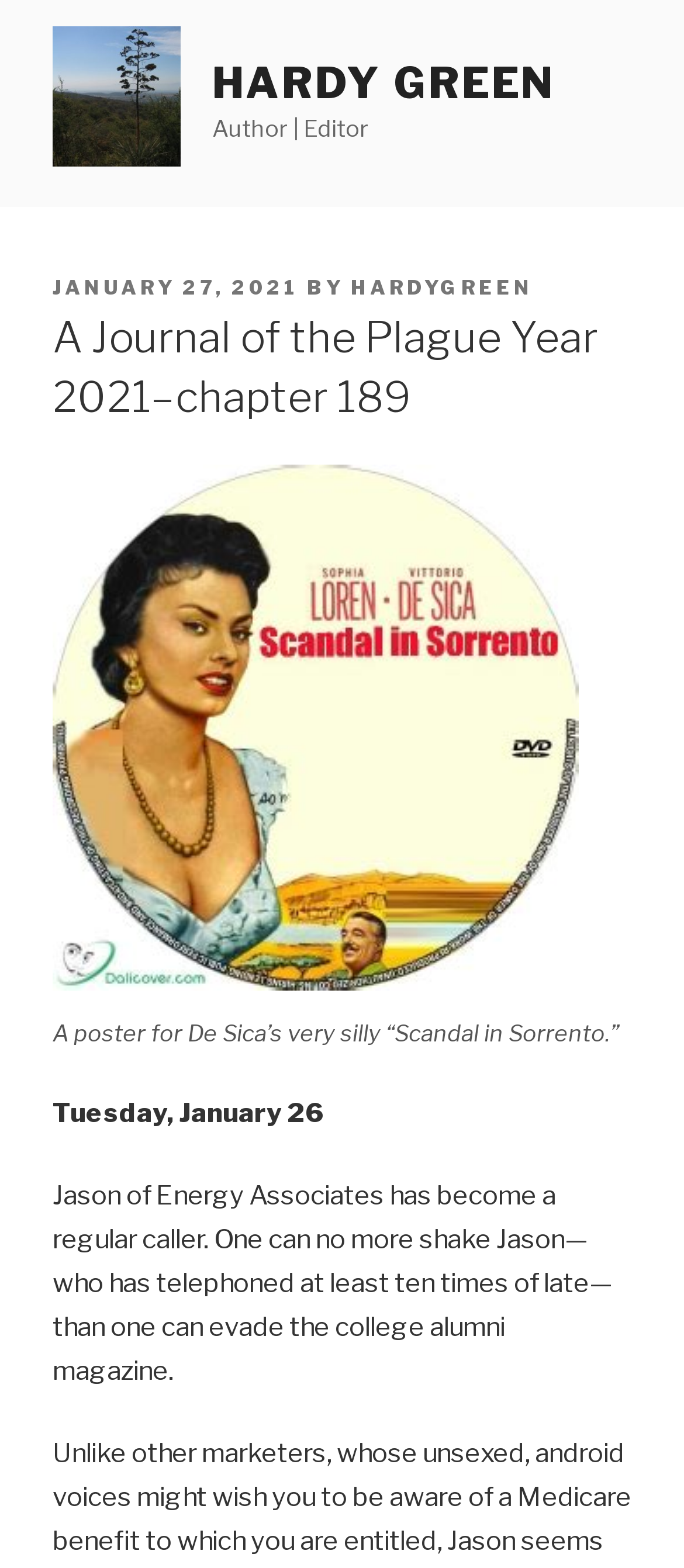What is the topic of the figure?
Look at the webpage screenshot and answer the question with a detailed explanation.

The figure has a caption which describes the topic of the figure. The caption is 'A poster for De Sica’s very silly “Scandal in Sorrento.”' which indicates that the figure is a poster related to the movie 'Scandal in Sorrento'.